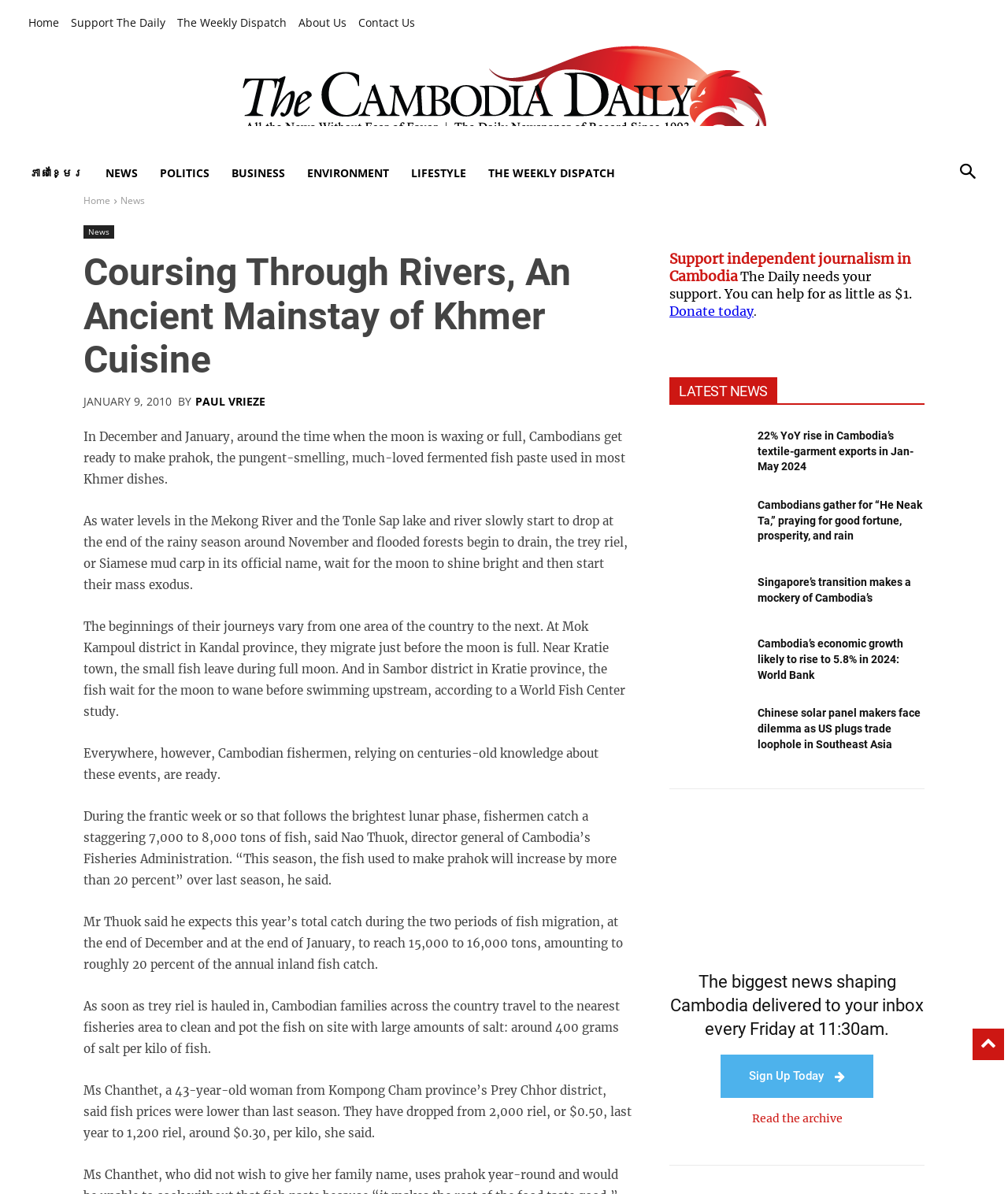Kindly determine the bounding box coordinates for the clickable area to achieve the given instruction: "Read the article 'Coursing Through Rivers, An Ancient Mainstay of Khmer Cuisine'".

[0.083, 0.21, 0.627, 0.319]